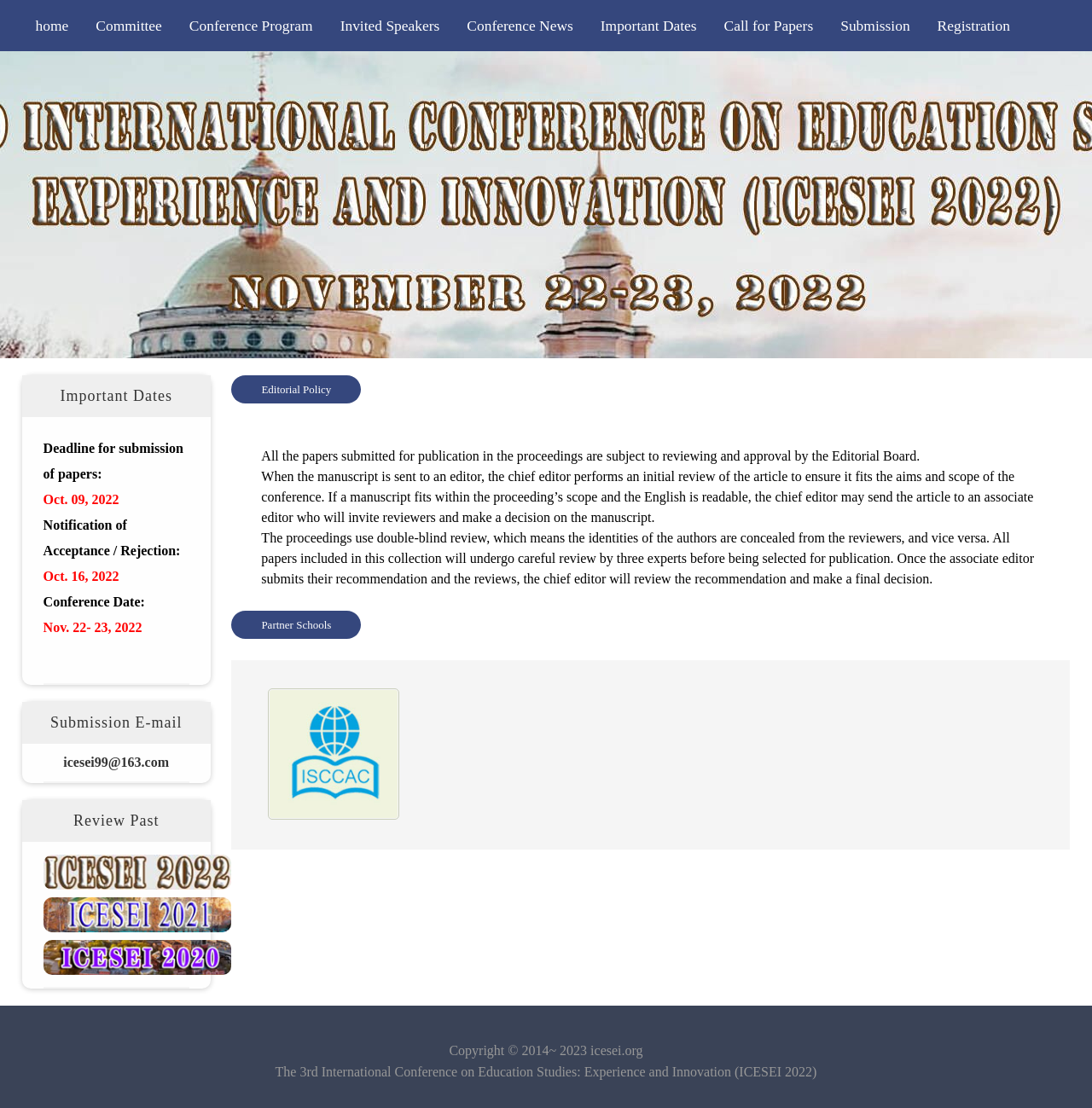Locate the bounding box coordinates of the region to be clicked to comply with the following instruction: "submit a paper". The coordinates must be four float numbers between 0 and 1, in the form [left, top, right, bottom].

[0.757, 0.0, 0.846, 0.092]